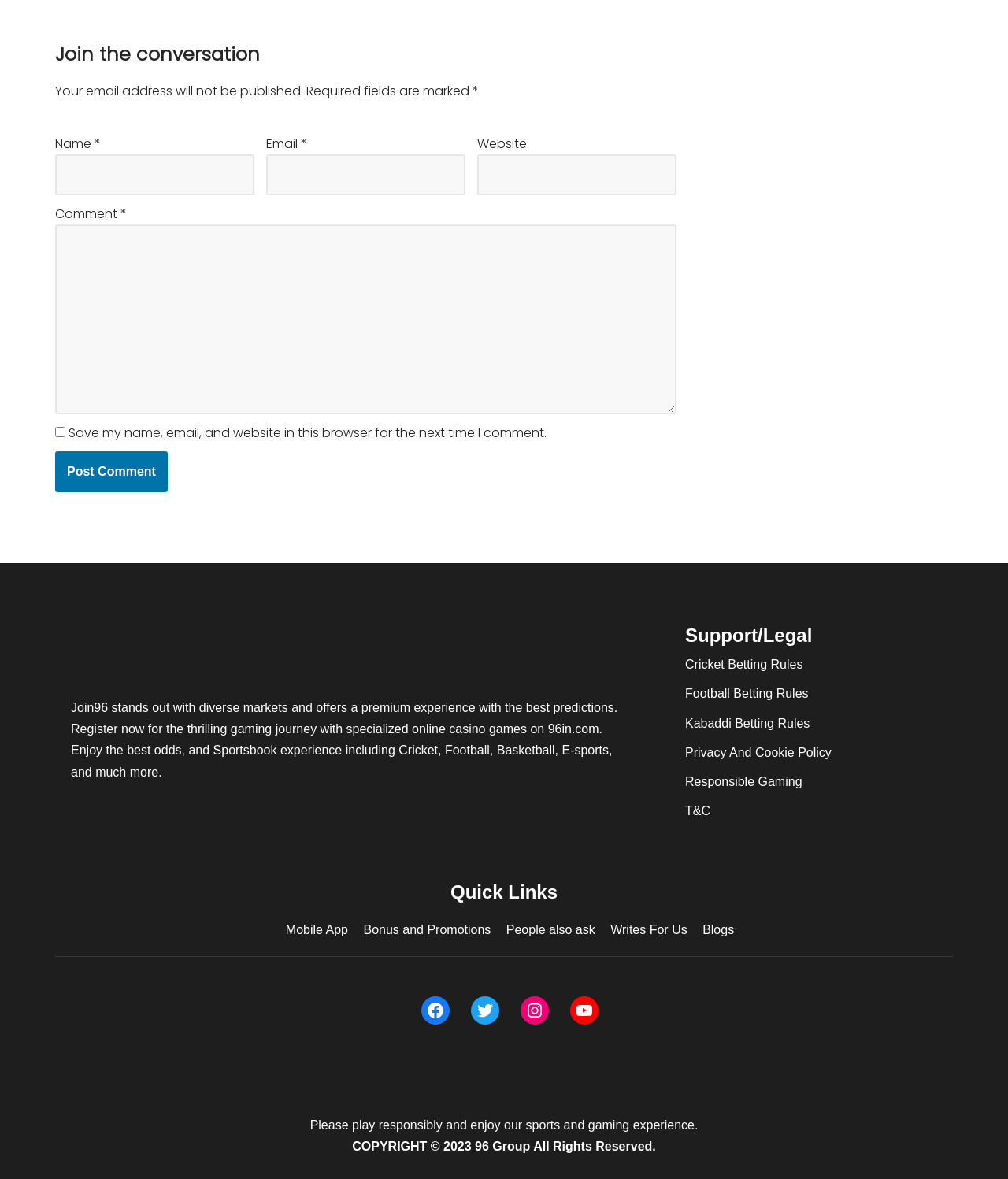Locate the UI element that matches the description aria-label="Open Search Bar" in the webpage screenshot. Return the bounding box coordinates in the format (top-left x, top-left y, bottom-right x, bottom-right y), with values ranging from 0 to 1.

None